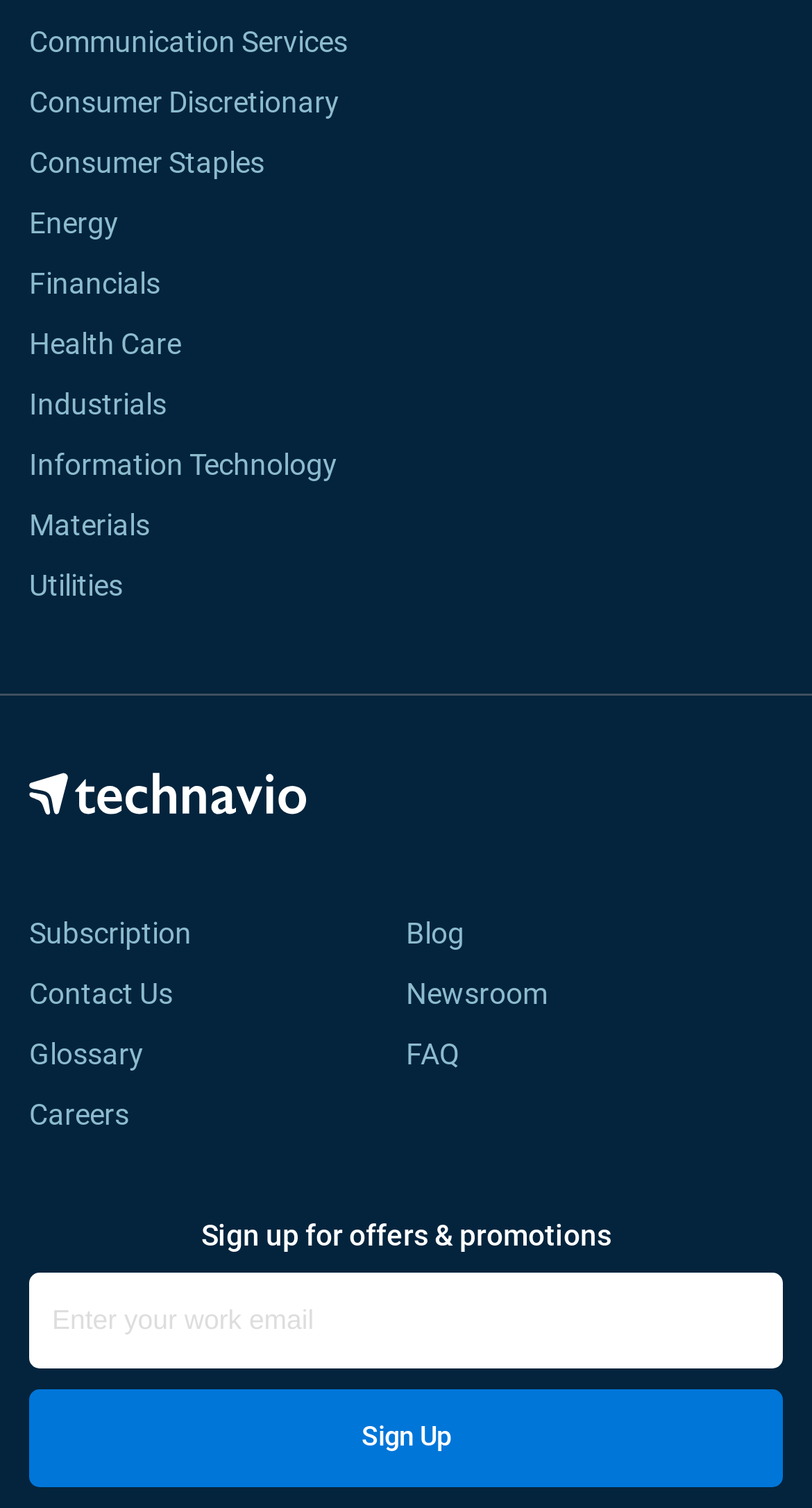Please locate the bounding box coordinates of the element that should be clicked to achieve the given instruction: "Visit the Newsroom".

[0.5, 0.647, 0.705, 0.67]